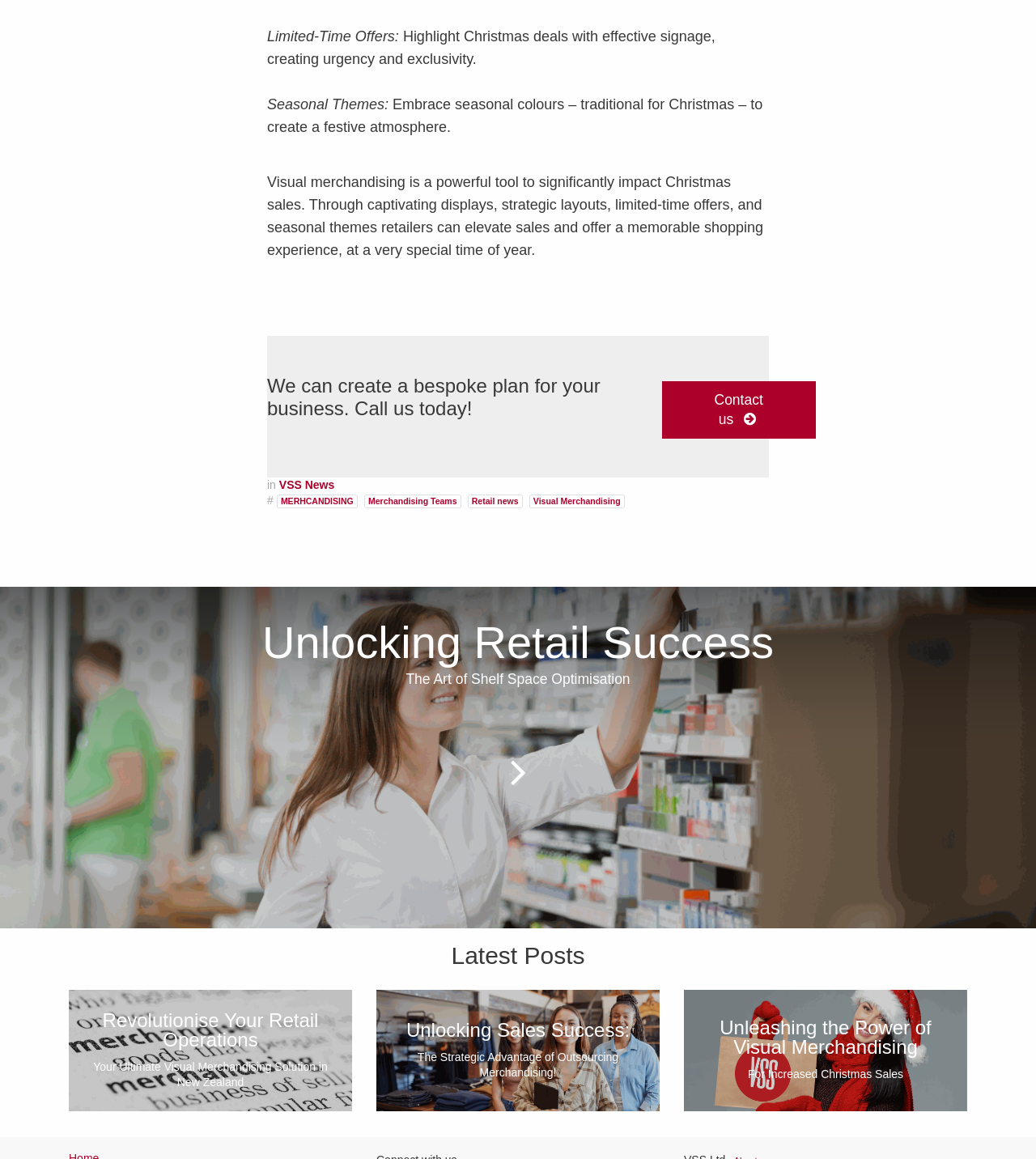Refer to the image and provide an in-depth answer to the question: 
What is the purpose of visual merchandising?

According to the webpage, visual merchandising is a powerful tool to significantly impact Christmas sales, implying that its purpose is to increase sales and provide a memorable shopping experience.